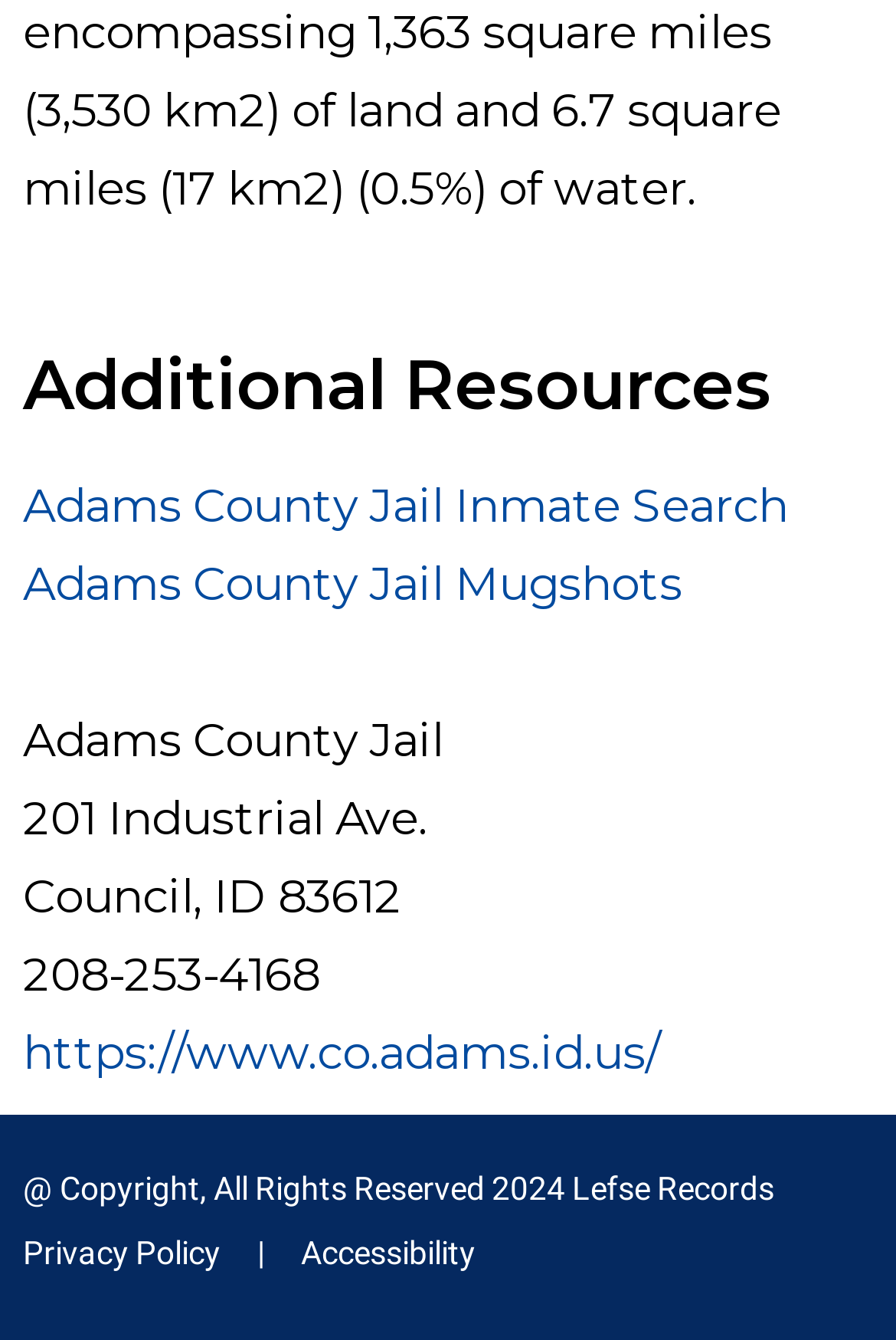What is the phone number of the jail?
Please respond to the question with as much detail as possible.

The webpage has a static text element displaying the phone number '208-253-4168', which is likely the phone number of the jail.